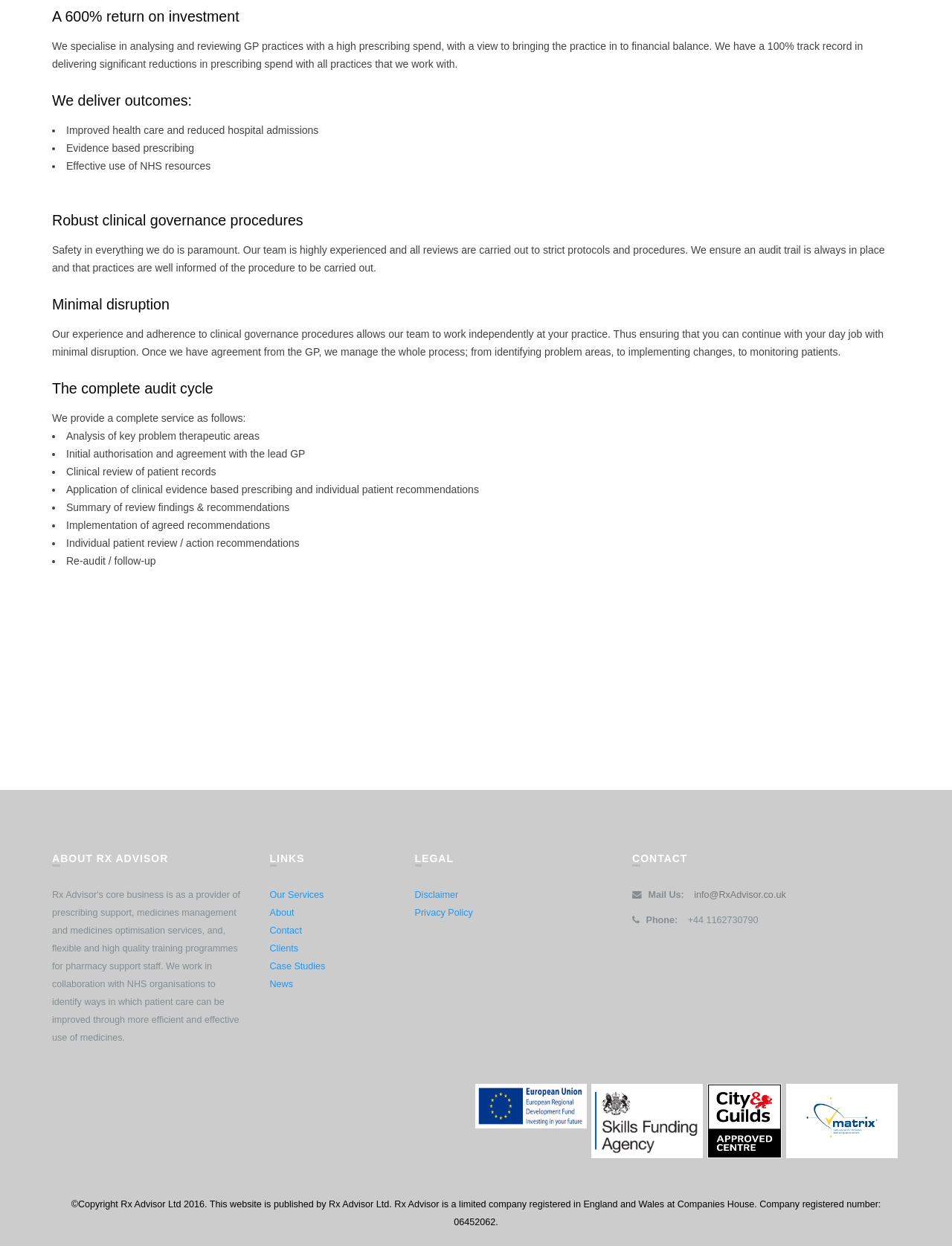Specify the bounding box coordinates of the area to click in order to follow the given instruction: "Click 'Contact'."

[0.283, 0.743, 0.317, 0.751]